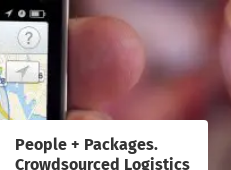Break down the image into a detailed narrative.

The image depicts a close-up of a smartphone displaying a navigation interface, likely related to logistics or delivery services. A hand is seen holding the phone, pointing towards the screen, which shows a map layout with directional arrows, suggesting a navigational or location-based service. This visual reinforces the concept of integrating technology with logistics, highlighting the efficiency and accessibility of crowdsourced logistics solutions. Below the image, the text reads: "People + Packages. Crowdsourced Logistics," emphasizing the innovative approach to delivery systems that combine human resources and technology for enhanced service delivery.